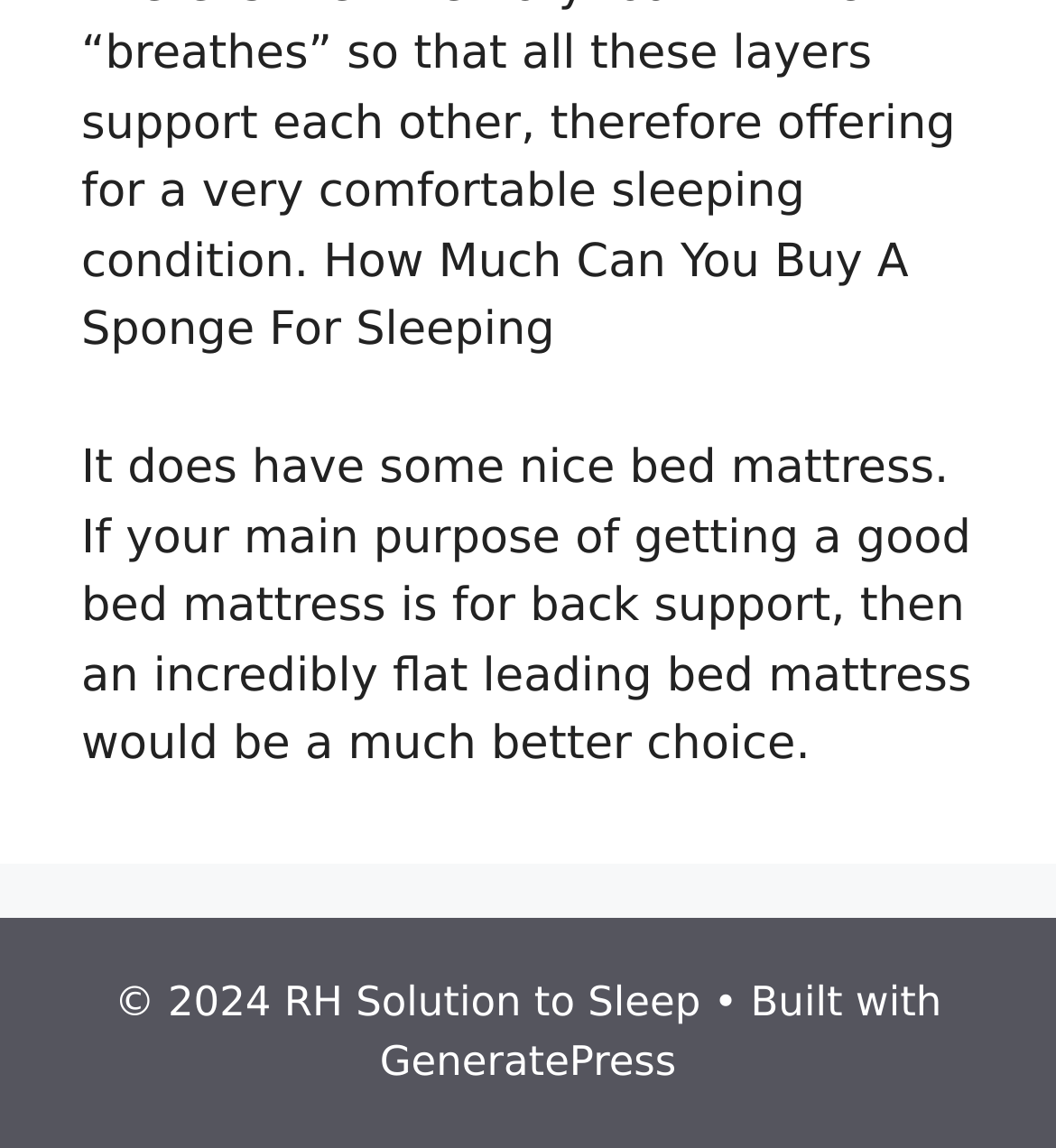Provide the bounding box coordinates of the HTML element this sentence describes: "GeneratePress". The bounding box coordinates consist of four float numbers between 0 and 1, i.e., [left, top, right, bottom].

[0.36, 0.903, 0.64, 0.946]